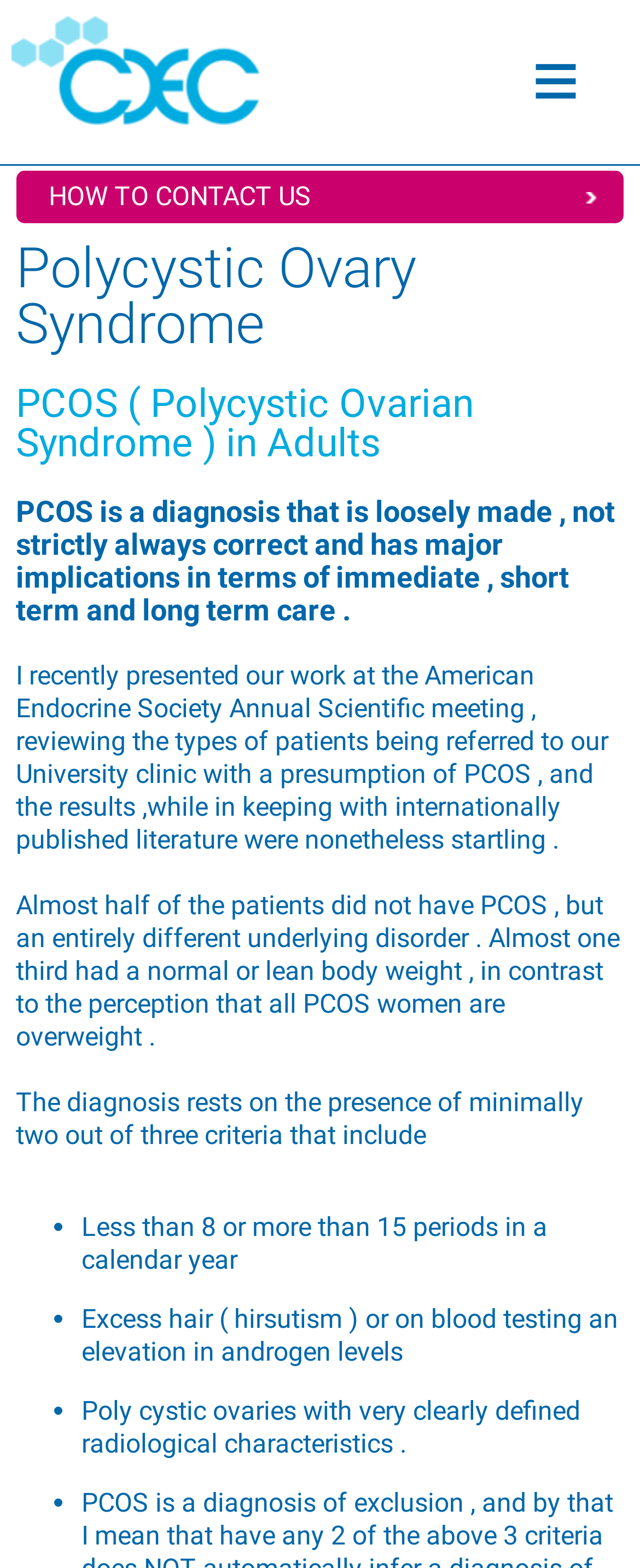Give a detailed account of the webpage.

The webpage is about Polycystic Ovary Syndrome (PCOS) in adults. At the top, there is a link to "HOW TO CONTACT US" on the left side, and a hamburger menu icon (≡) on the right side. Below these elements, there are three headings that introduce the topic of PCOS. The first heading is "Polycystic Ovary Syndrome", followed by "PCOS (Polycystic Ovarian Syndrome) in Adults", and then a more detailed heading that explains the implications of a PCOS diagnosis.

Below the headings, there are four paragraphs of text that discuss the diagnosis of PCOS. The first paragraph mentions a presentation at the American Endocrine Society Annual Scientific meeting, while the second paragraph highlights the surprising results of a study on patients referred to a University clinic with a presumed PCOS diagnosis. The third paragraph explains that the diagnosis of PCOS rests on the presence of at least two out of three criteria, and the fourth paragraph lists these criteria, including irregular periods, excess hair or elevated androgen levels, and poly cystic ovaries with specific radiological characteristics. Each criterion is marked with a bullet point (•).